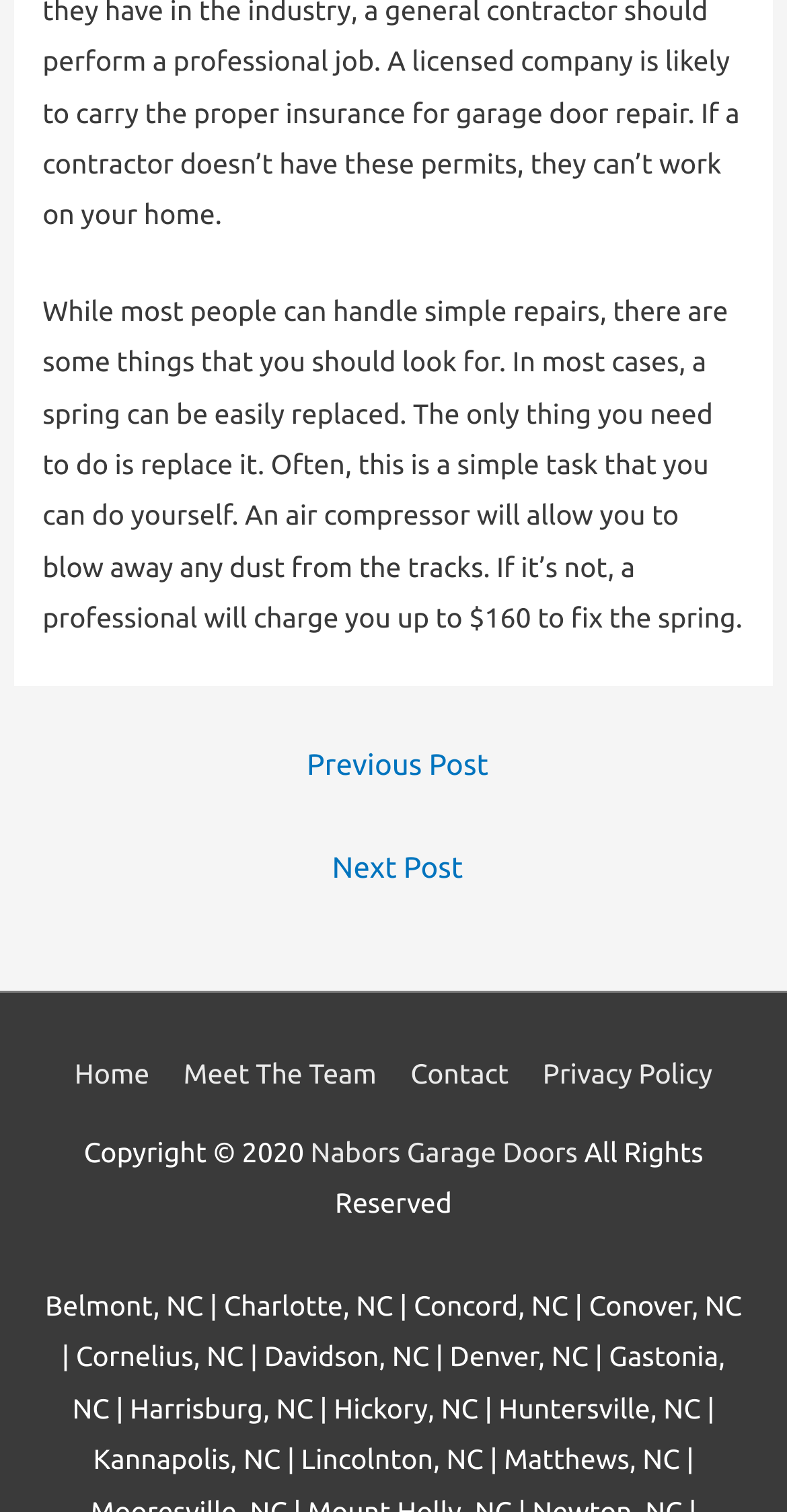Provide your answer to the question using just one word or phrase: How much does a professional charge to fix a spring?

$160